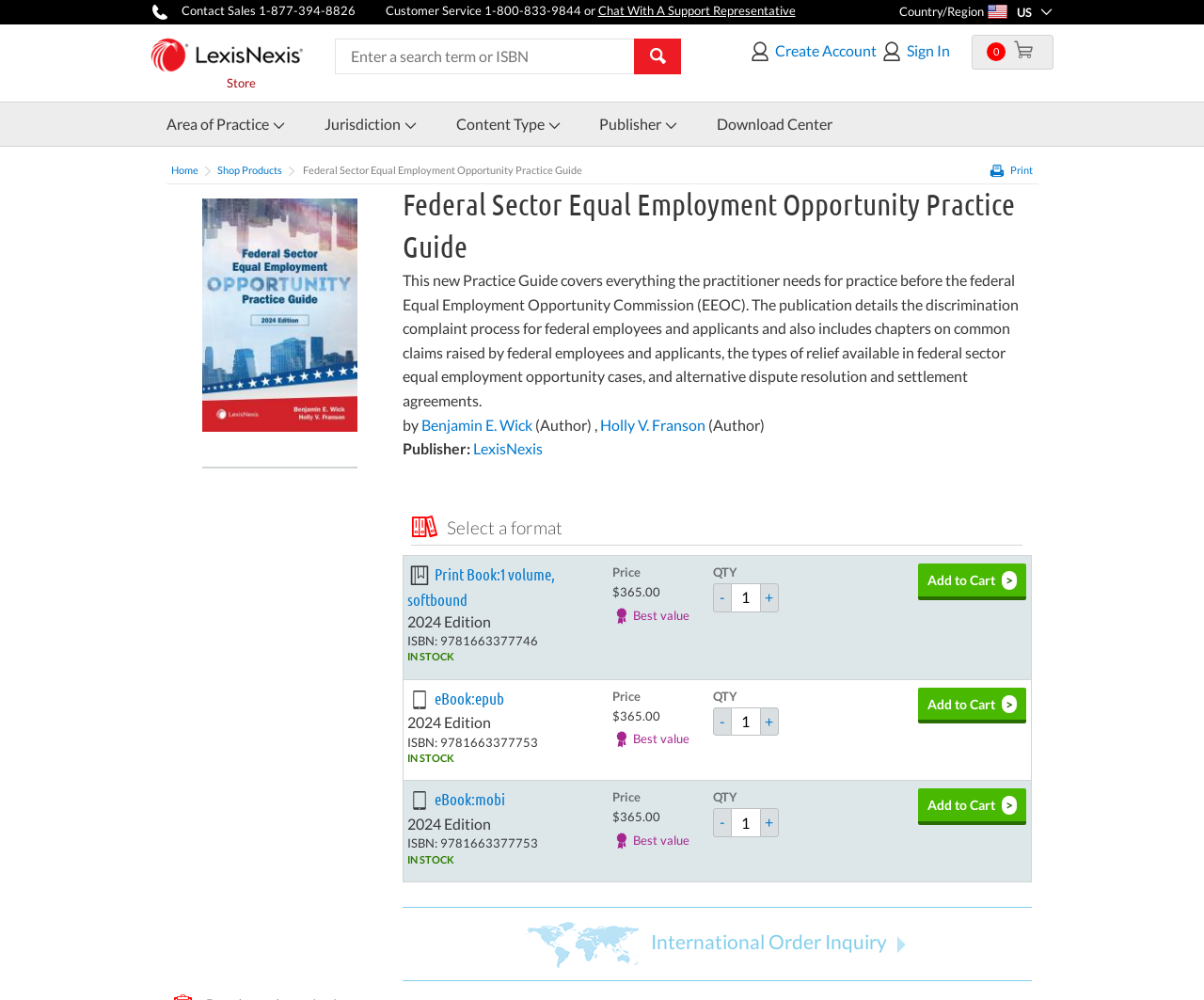Describe all significant elements and features of the webpage.

This webpage is a product page for the "Federal Sector Equal Employment Opportunity Practice Guide" on the LexisNexis Store. At the top, there are several links and a search box, including "Contact Sales", "Customer Service", and "Lexis Nexis Store". Below this, there is a section with links to "Area of Practice", "Jurisdiction", "Content Type", and "Publisher".

The main content of the page is divided into two sections. On the left, there is a heading "Federal Sector Equal Employment Opportunity Practice Guide" followed by a descriptive text about the publication, which covers the discrimination complaint process for federal employees and applicants. Below this, there are links to the authors, Benjamin E. Wick and Holly V. Franson.

On the right, there is a section with a heading "Select a format" and three options: "Print Book", "eBook: epub", and "eBook: mobi". Each option has a price of $365.00, and there are buttons to add the item to the cart. There are also buttons to increase or decrease the quantity of the item.

At the bottom of the page, there is an image and a link to "International Order Inquiry".